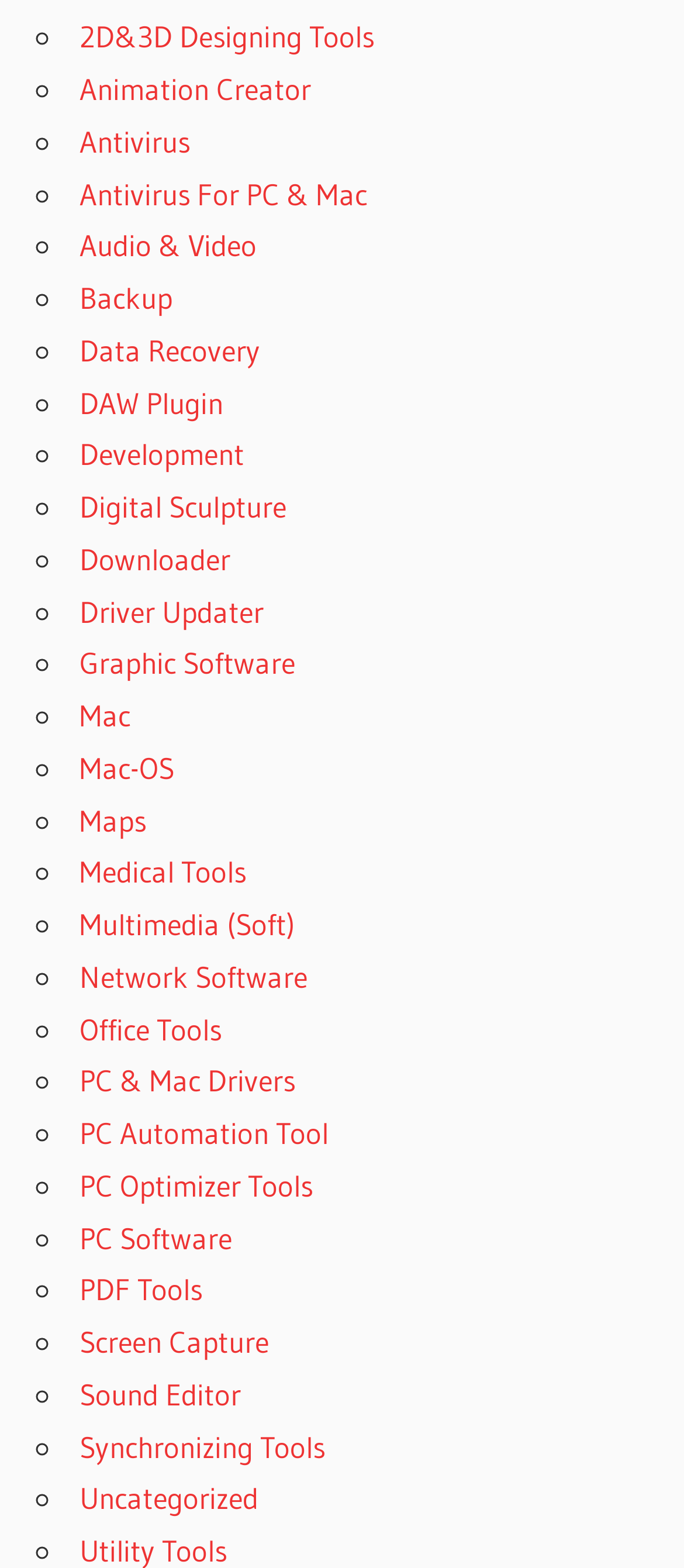Provide a short answer to the following question with just one word or phrase: Is there a category for Medical Software on this webpage?

Yes